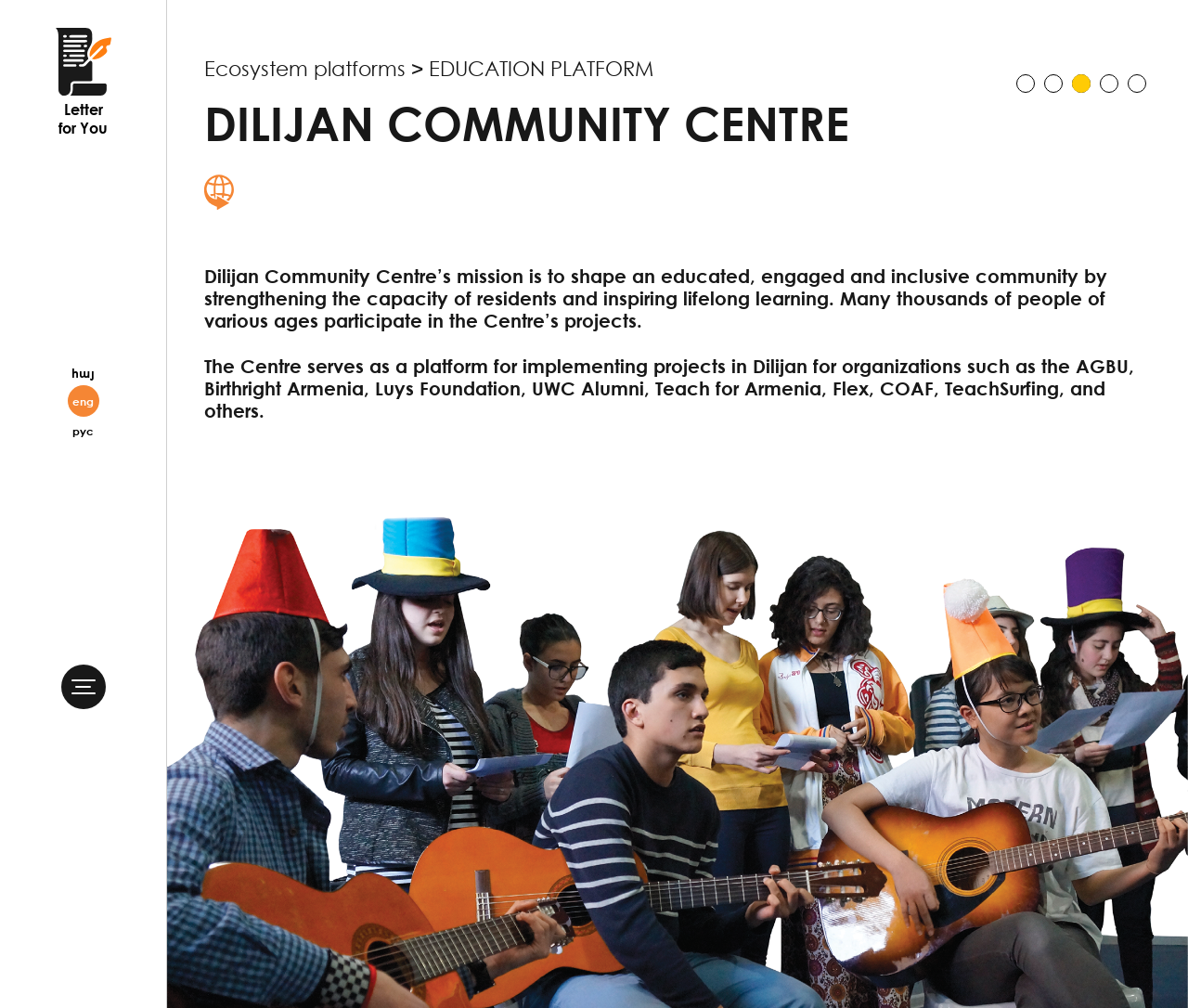Use the details in the image to answer the question thoroughly: 
What is the name of the community centre?

I found the answer by looking at the heading element with the text 'DILIJAN COMMUNITY CENTRE' which is a prominent element on the webpage, indicating that it is the name of the community centre.